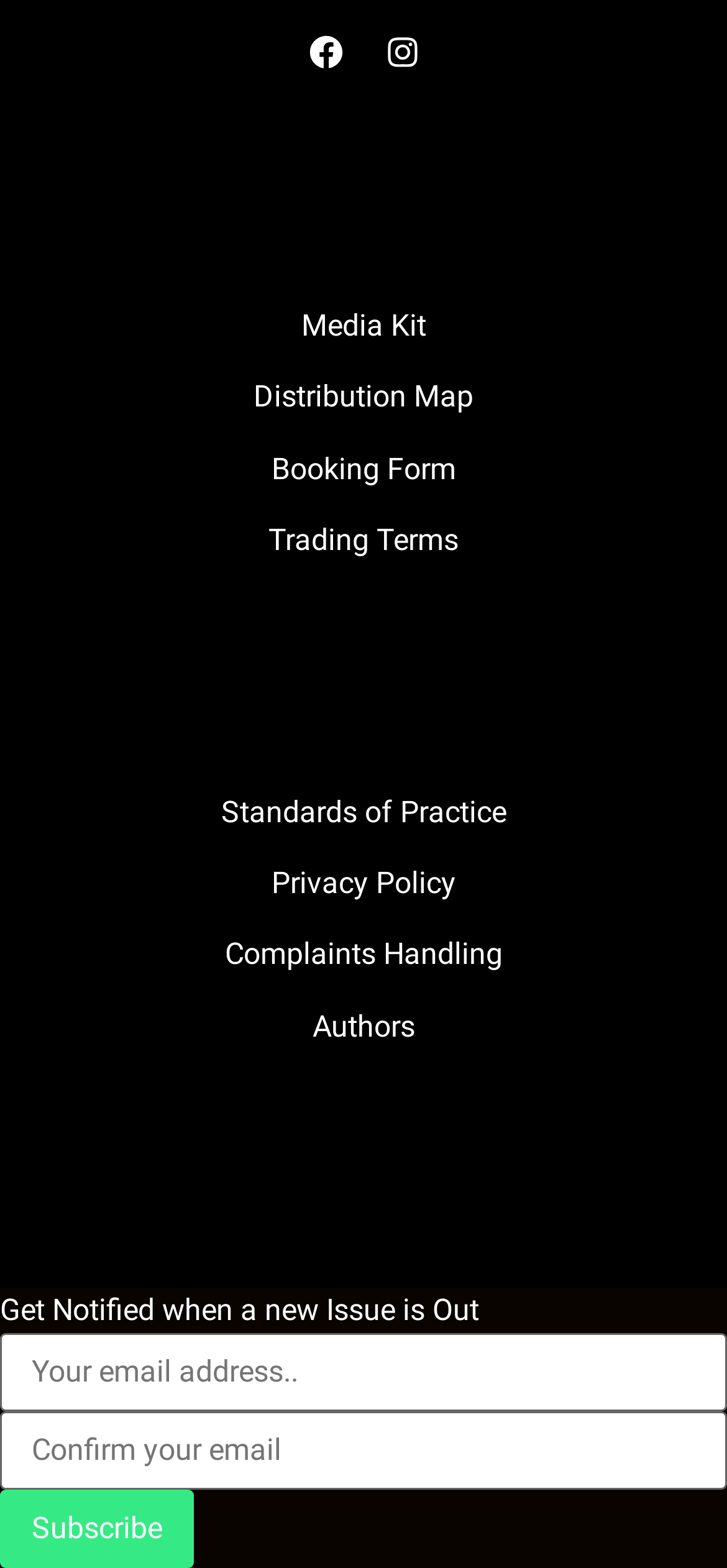Please identify the bounding box coordinates of the element's region that should be clicked to execute the following instruction: "Fill out the Subscribe form". The bounding box coordinates must be four float numbers between 0 and 1, i.e., [left, top, right, bottom].

[0.0, 0.85, 1.0, 0.9]